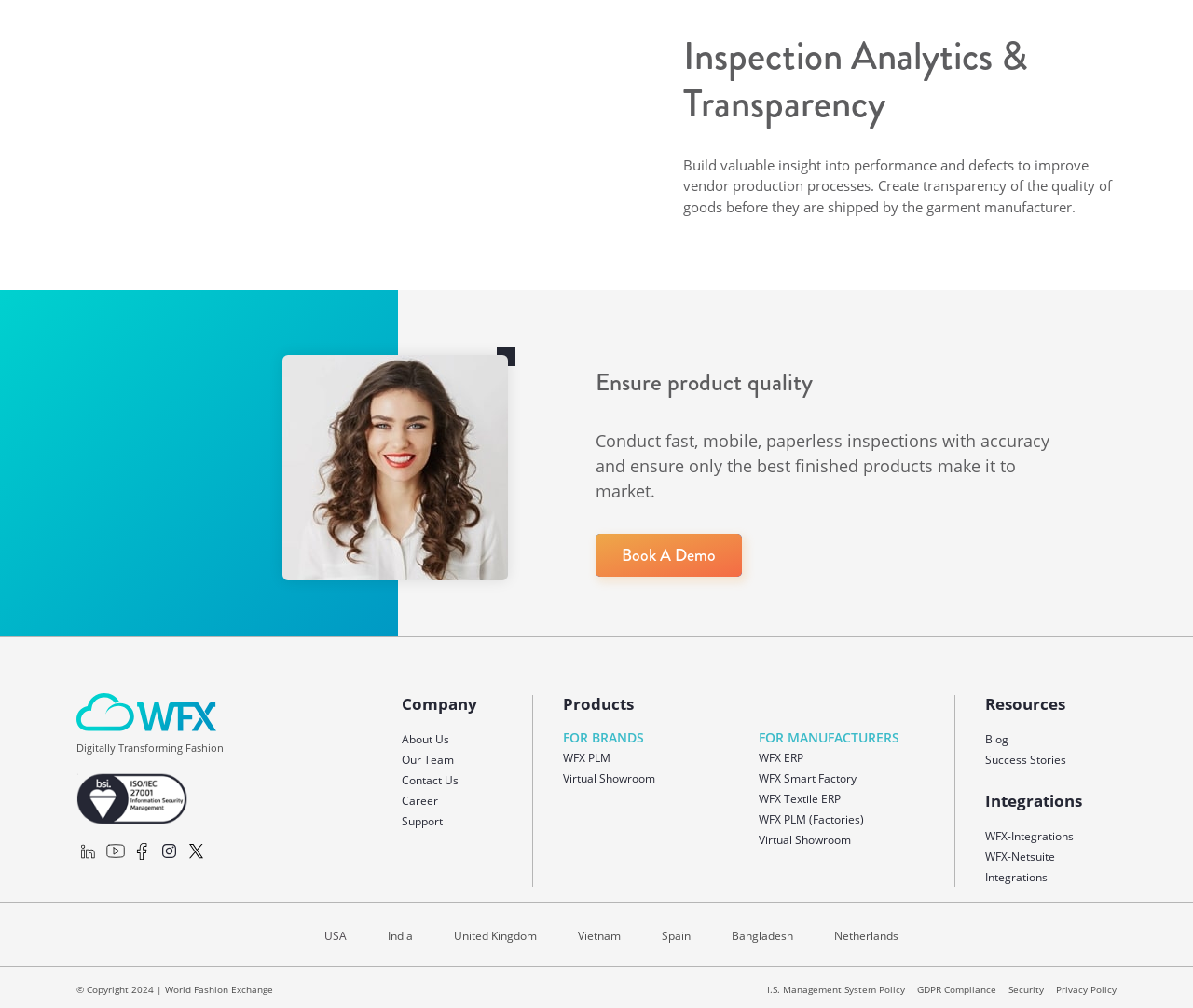Please provide a detailed answer to the question below by examining the image:
What are the social media platforms linked on the webpage?

The social media platforms linked on the webpage are Linkedin, Youtube, Facebook, Instagram, and Twitter, which can be found in the links and images on the webpage, such as 'Read more about world Fashion Exchange on Linkedin' and the corresponding social media icons.